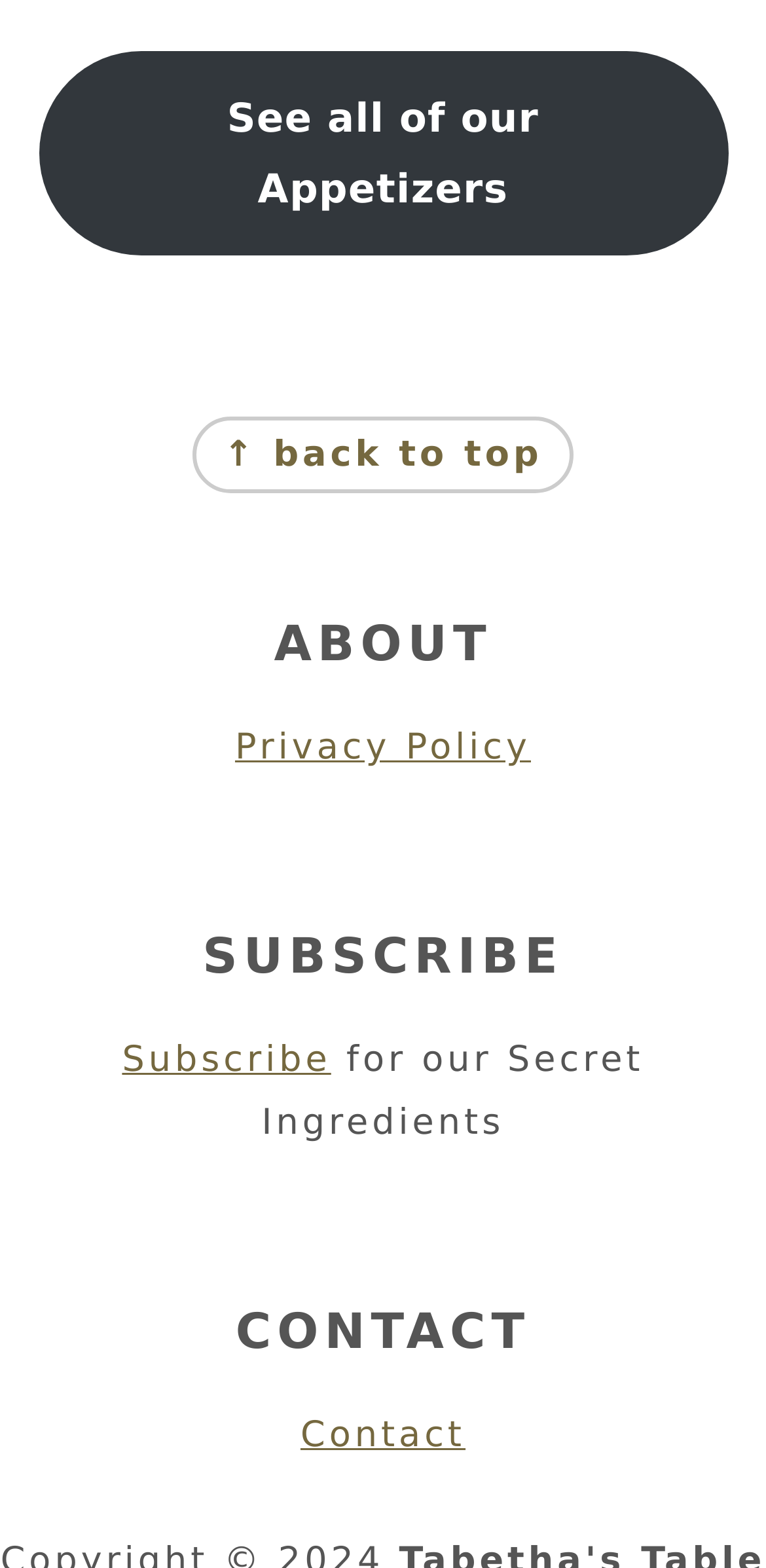Predict the bounding box of the UI element that fits this description: "Is It For Me".

None